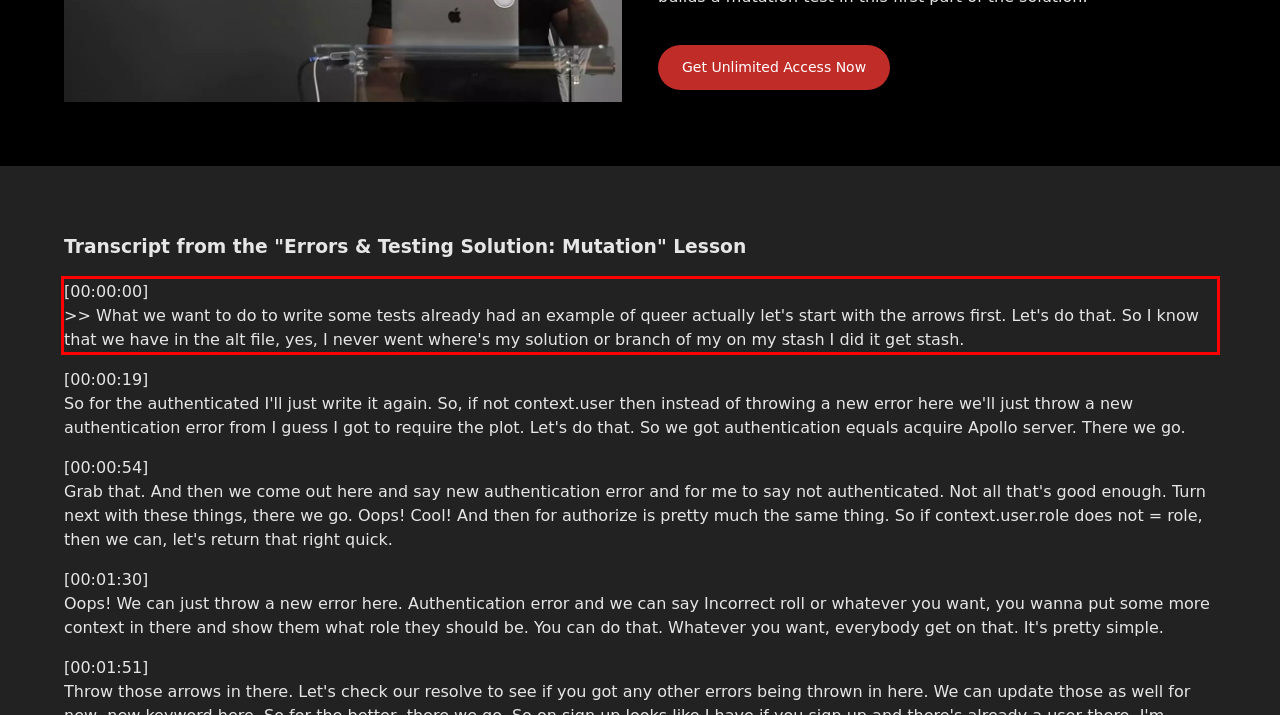You are provided with a screenshot of a webpage that includes a red bounding box. Extract and generate the text content found within the red bounding box.

[00:00:00] >> What we want to do to write some tests already had an example of queer actually let's start with the arrows first. Let's do that. So I know that we have in the alt file, yes, I never went where's my solution or branch of my on my stash I did it get stash.